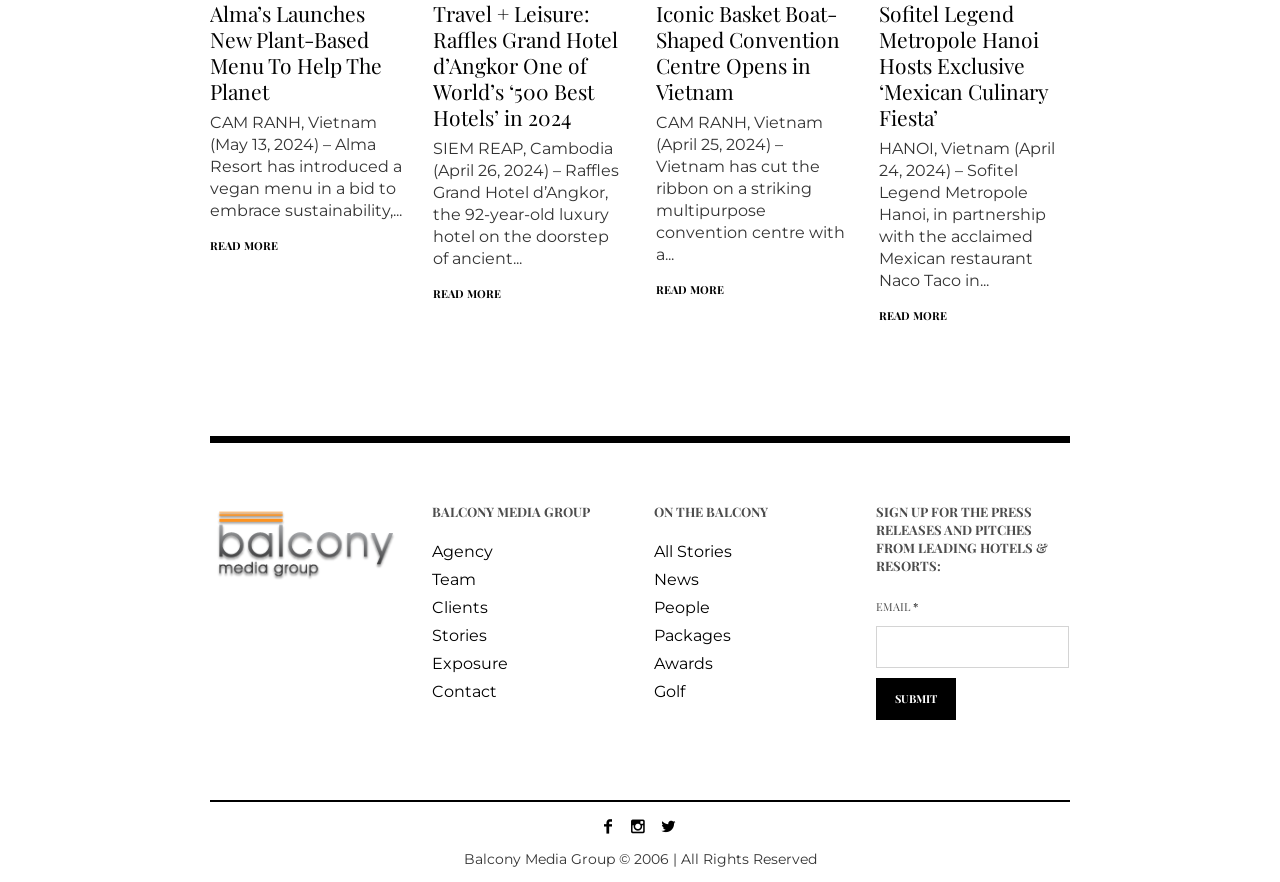What is the name of the hotel mentioned in the first article?
Using the image, elaborate on the answer with as much detail as possible.

The first article has a heading 'Alma’s Launches New Plant-Based Menu To Help The Planet' and the StaticText 'CAM RANH, Vietnam (May 13, 2024) – Alma Resort has introduced a vegan menu in a bid to embrace sustainability,...' which mentions the name of the hotel as Alma Resort.